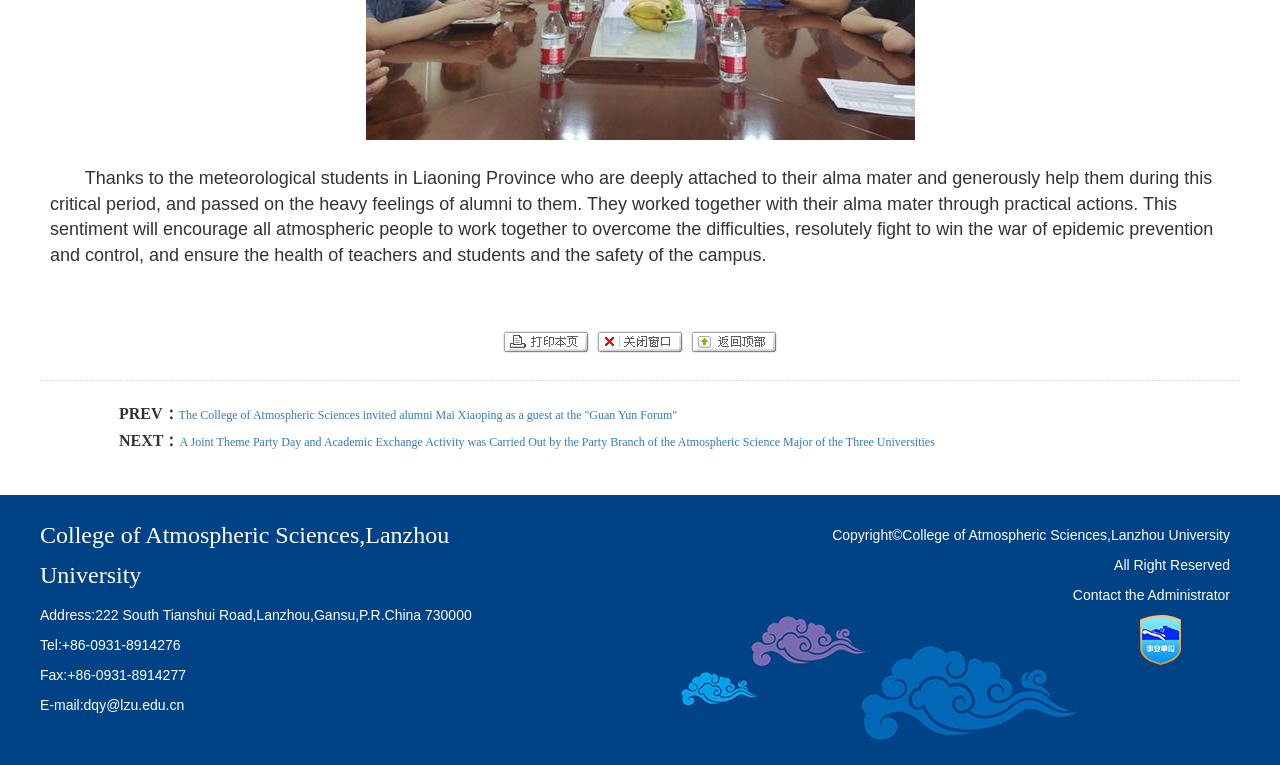How many images are on the webpage?
Examine the image and give a concise answer in one word or a short phrase.

4